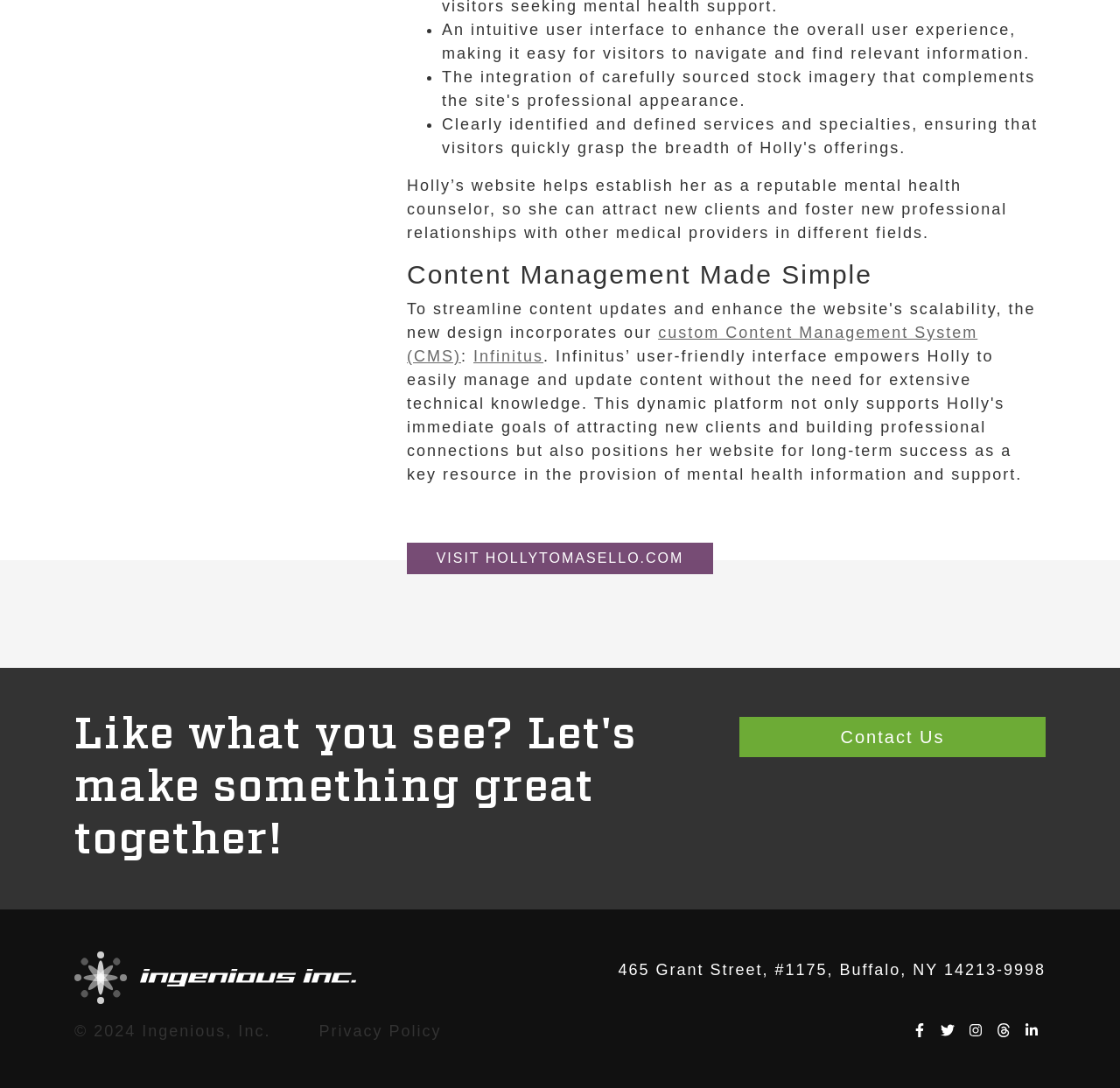Identify the bounding box coordinates of the region that needs to be clicked to carry out this instruction: "Visit Holly's website". Provide these coordinates as four float numbers ranging from 0 to 1, i.e., [left, top, right, bottom].

[0.363, 0.499, 0.637, 0.528]